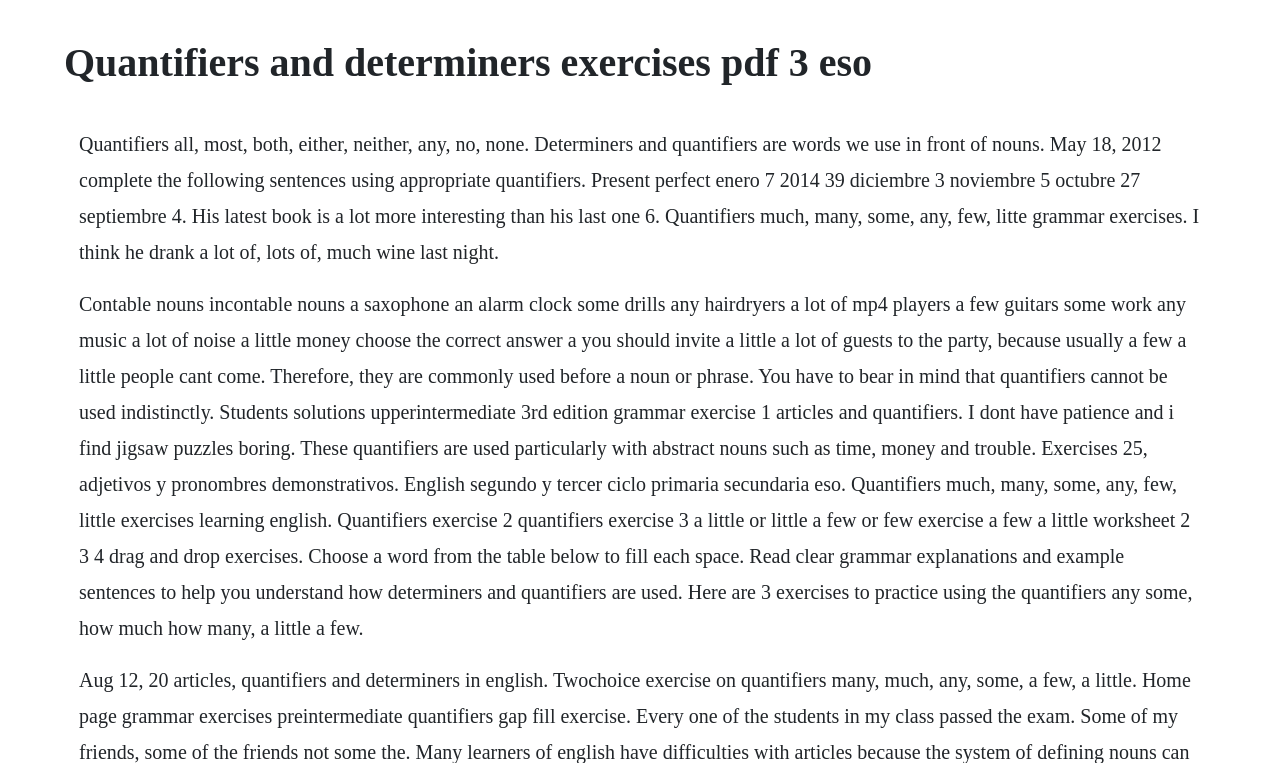Locate the headline of the webpage and generate its content.

Quantifiers and determiners exercises pdf 3 eso